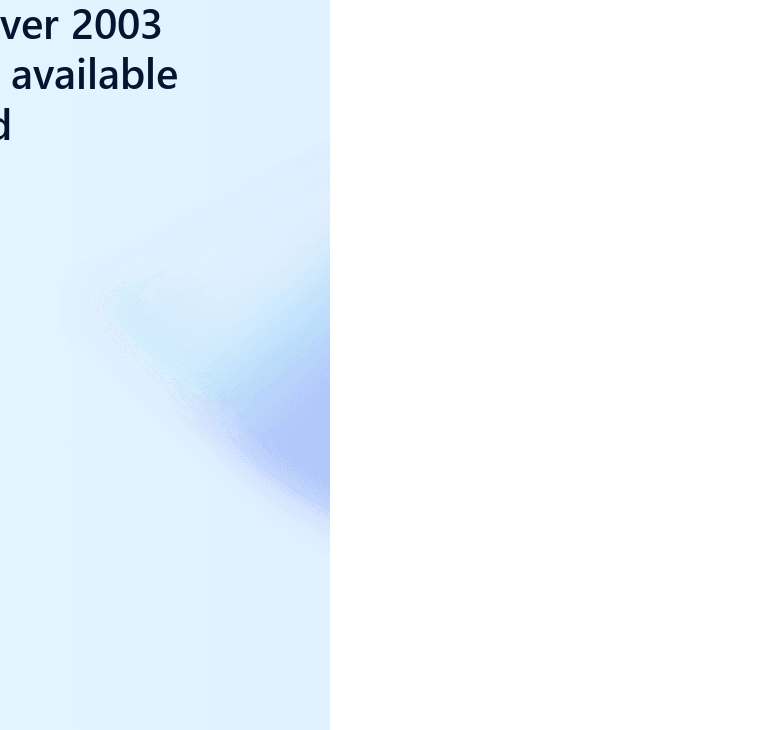Provide an in-depth description of the image.

The image features a light blue-themed background displaying the text "Windows Server 2003 now available for Download." This design likely emphasizes the announcement of the release of Windows Server 2003, presenting it as a key update for users interested in Microsoft's server solutions. The visual layout is clean and professional, making the important information clear and easily readable, which aligns with the focus on delivering significant software updates to potential users and stakeholders.